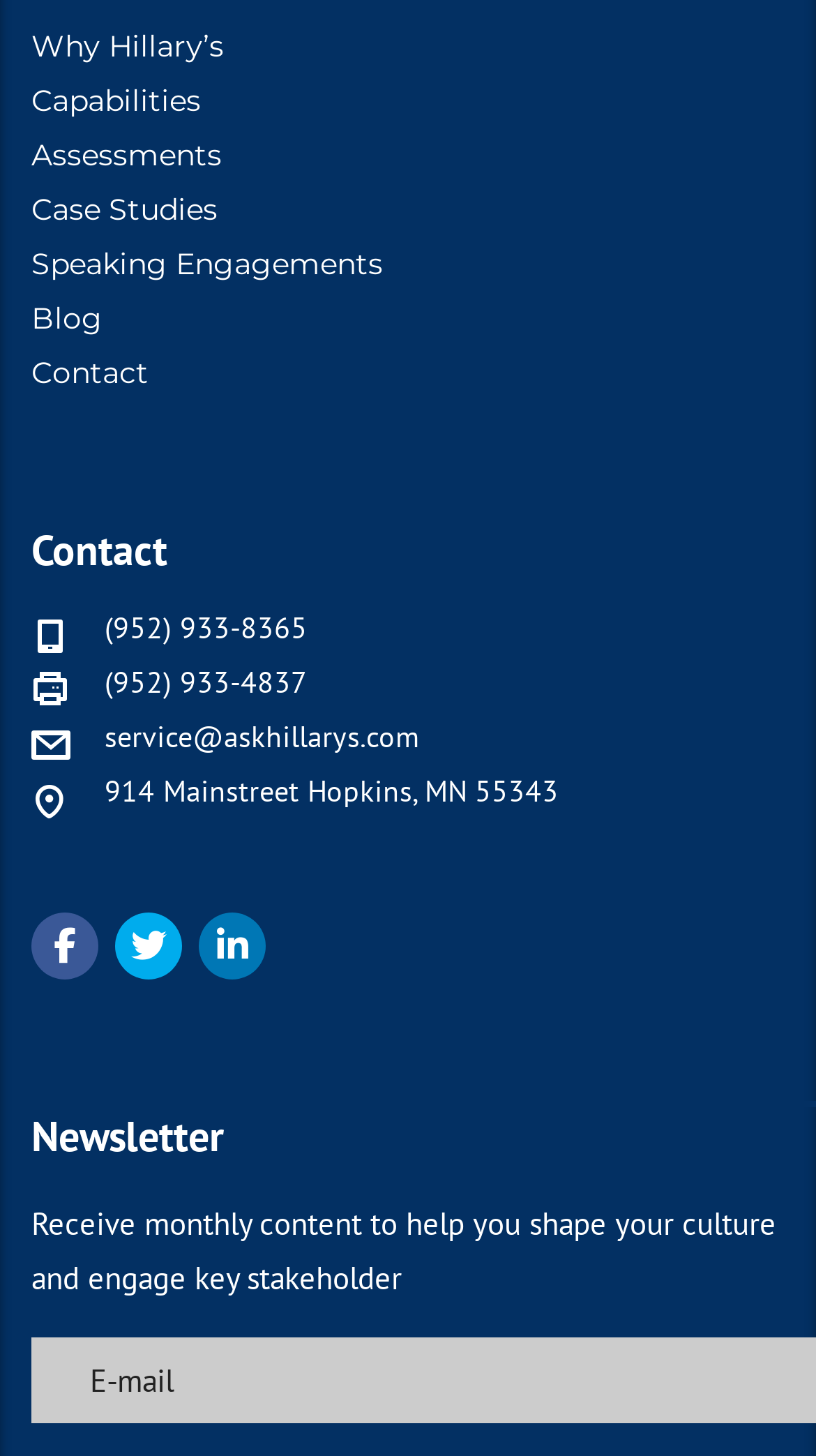What is the address of Hillary's service?
Give a detailed response to the question by analyzing the screenshot.

I found the contact information section on the webpage, which includes an address. The address is '914 Mainstreet Hopkins, MN 55343', which is a static text element.